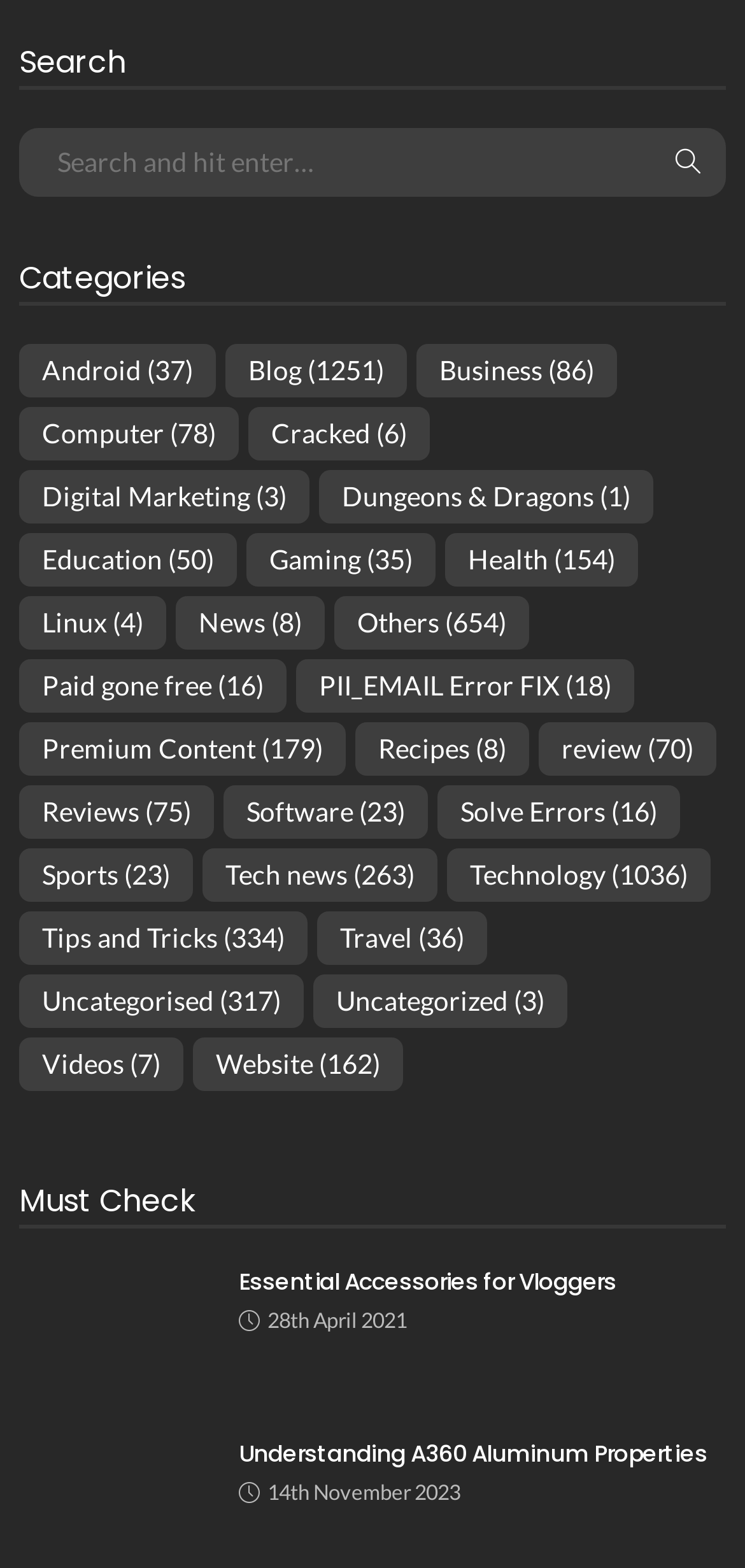Please locate the bounding box coordinates of the element's region that needs to be clicked to follow the instruction: "view Android category". The bounding box coordinates should be provided as four float numbers between 0 and 1, i.e., [left, top, right, bottom].

[0.026, 0.219, 0.29, 0.253]